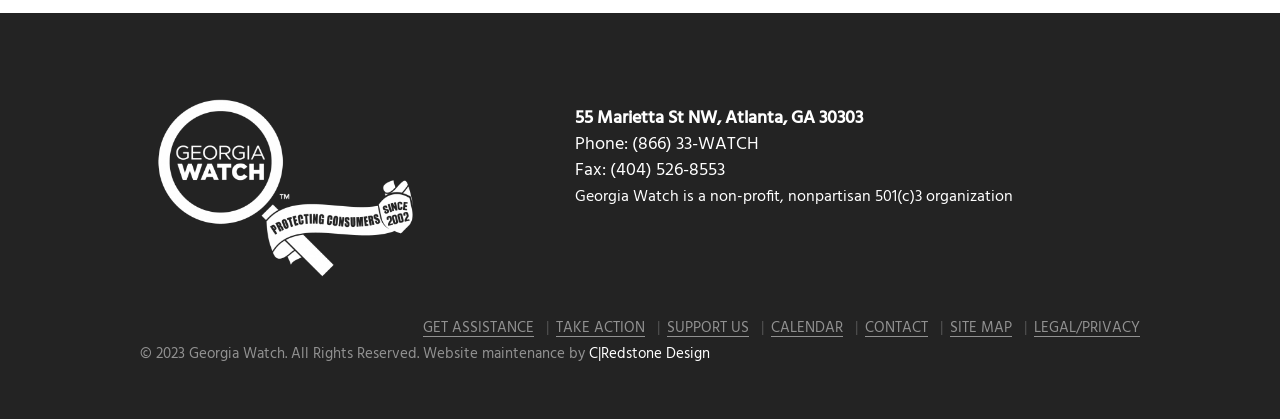Use a single word or phrase to answer this question: 
What is the phone number of Georgia Watch?

(866) 33-WATCH